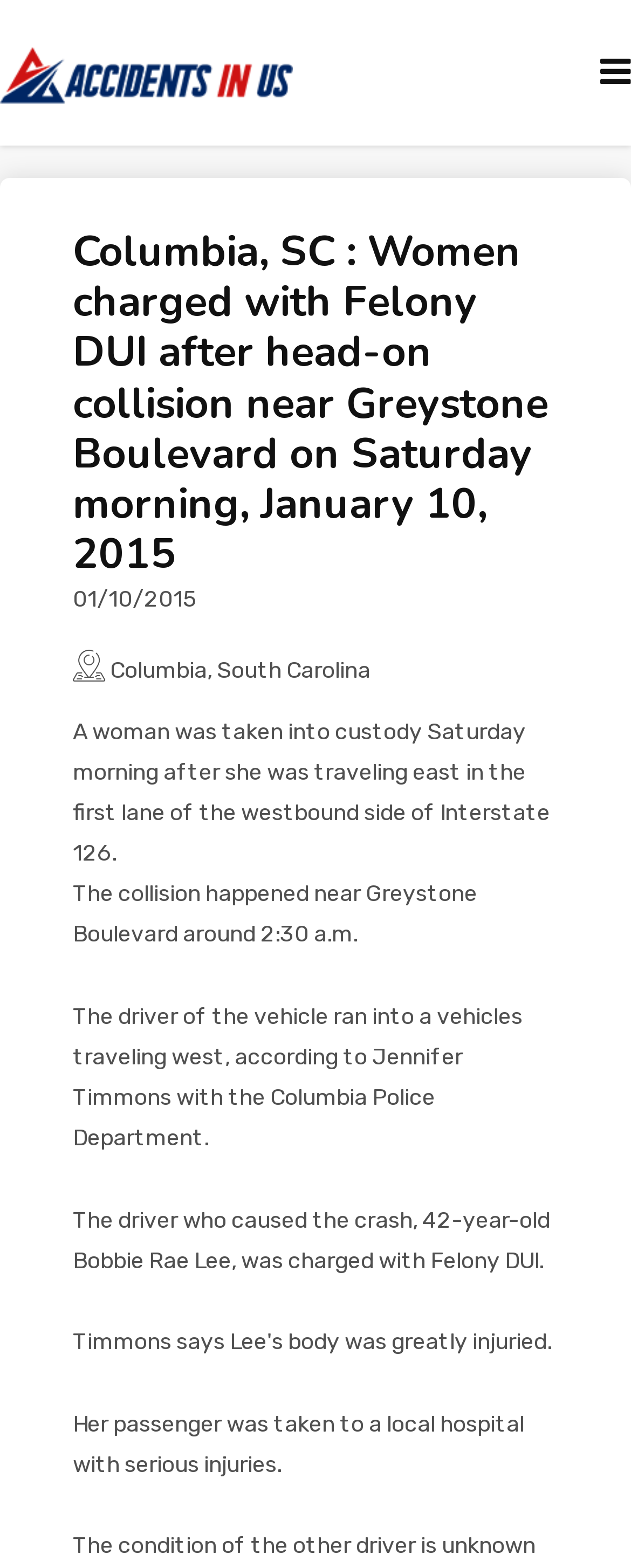Respond to the question below with a concise word or phrase:
What is the date of the accident?

01/10/2015